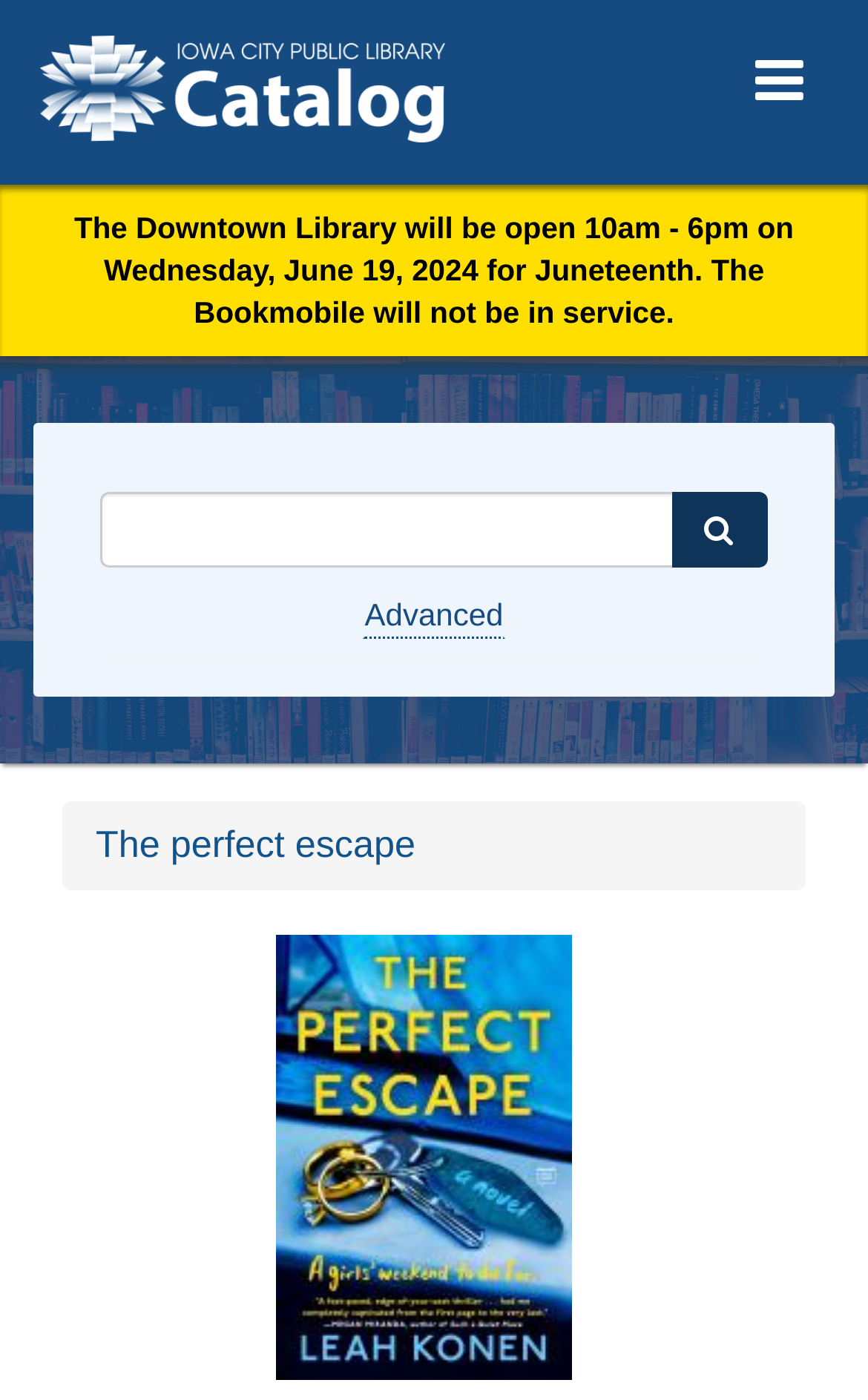Find the bounding box of the UI element described as: "alt="The perfect escape"". The bounding box coordinates should be given as four float values between 0 and 1, i.e., [left, top, right, bottom].

[0.317, 0.668, 0.658, 0.986]